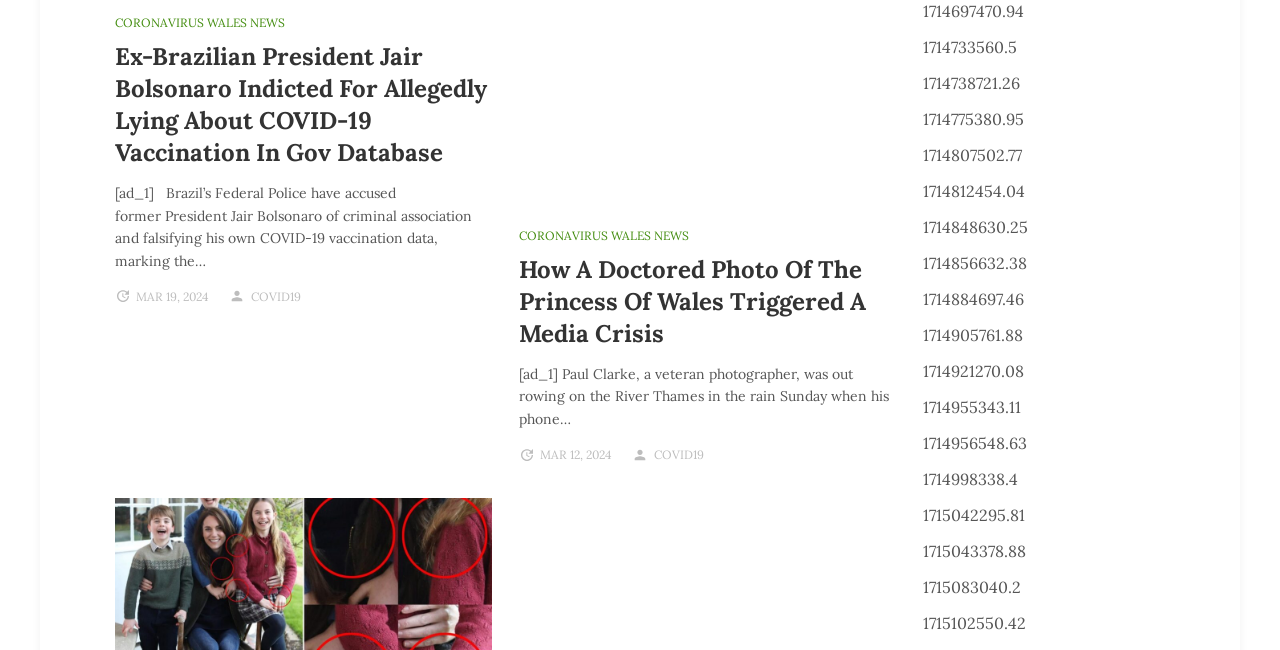Determine the bounding box coordinates of the section to be clicked to follow the instruction: "View COVID-19 news". The coordinates should be given as four float numbers between 0 and 1, formatted as [left, top, right, bottom].

[0.511, 0.688, 0.55, 0.711]